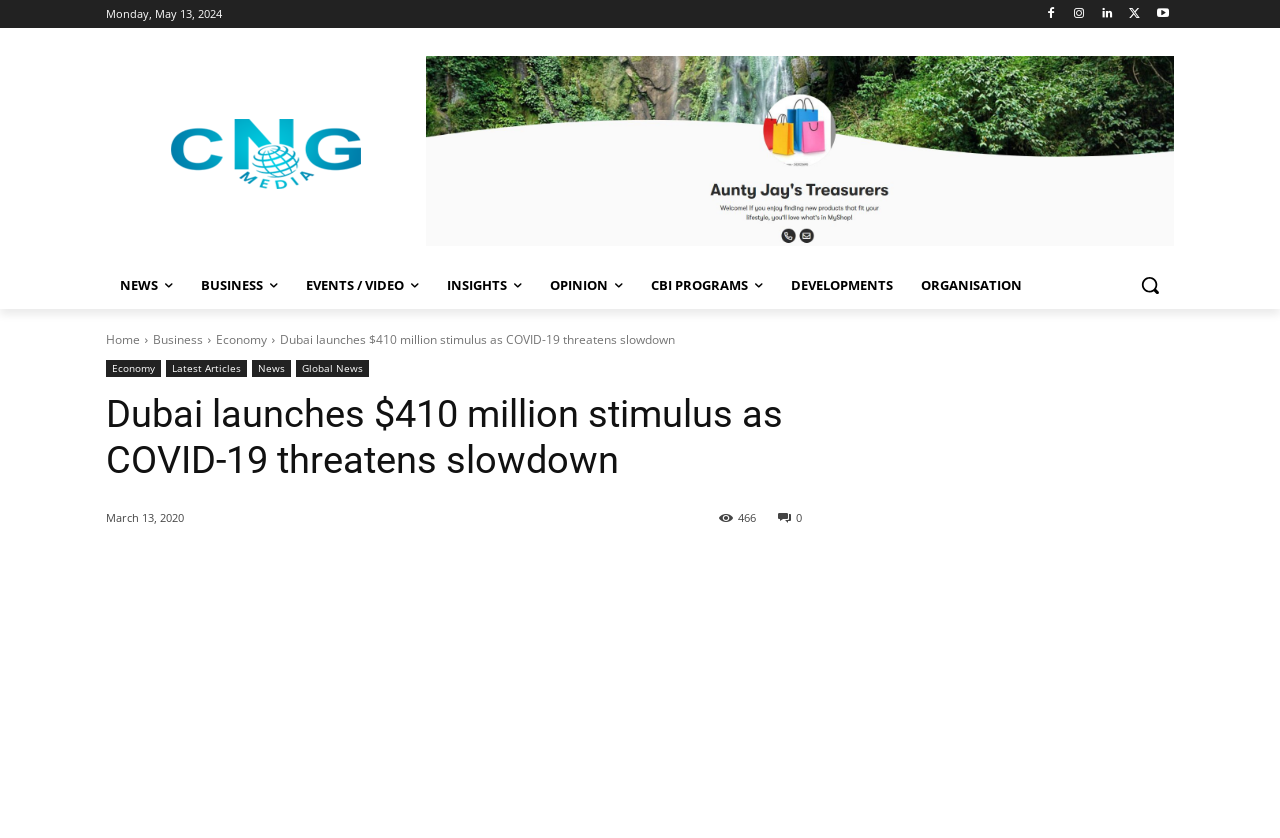Pinpoint the bounding box coordinates of the area that should be clicked to complete the following instruction: "Go to the business section". The coordinates must be given as four float numbers between 0 and 1, i.e., [left, top, right, bottom].

[0.12, 0.395, 0.159, 0.415]